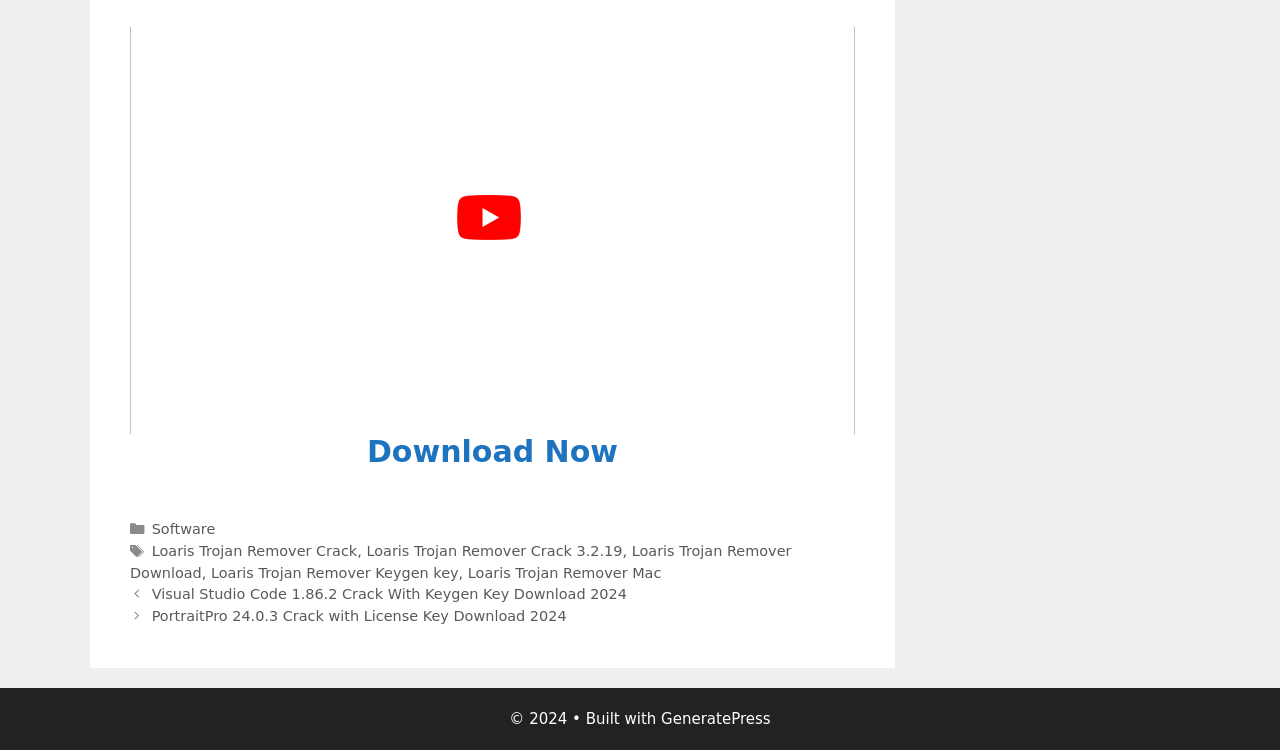Identify the bounding box coordinates for the region of the element that should be clicked to carry out the instruction: "View news archive". The bounding box coordinates should be four float numbers between 0 and 1, i.e., [left, top, right, bottom].

None